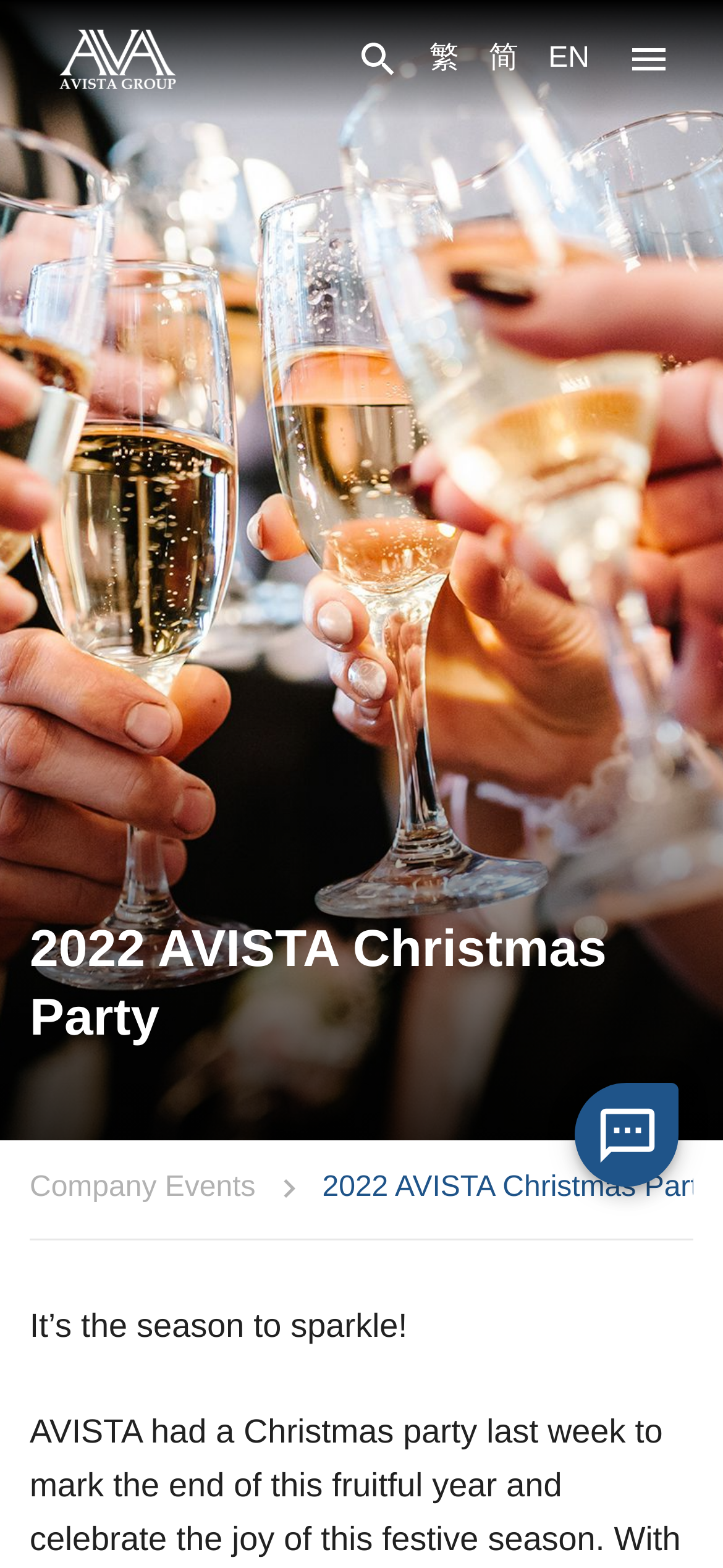Determine the bounding box coordinates for the UI element with the following description: "EN". The coordinates should be four float numbers between 0 and 1, represented as [left, top, right, bottom].

[0.738, 0.016, 0.836, 0.06]